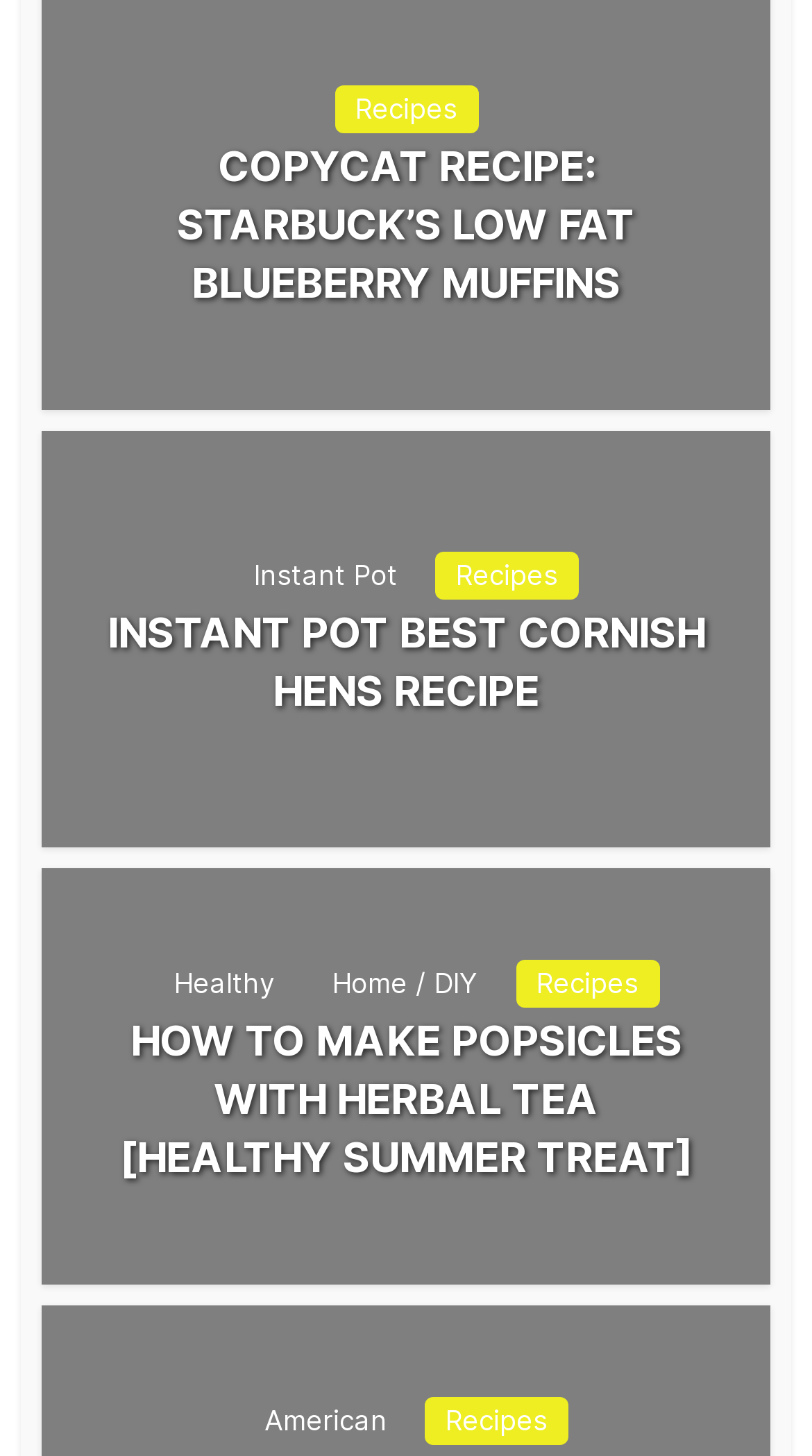Answer succinctly with a single word or phrase:
What type of pot is used in the second recipe?

Instant Pot